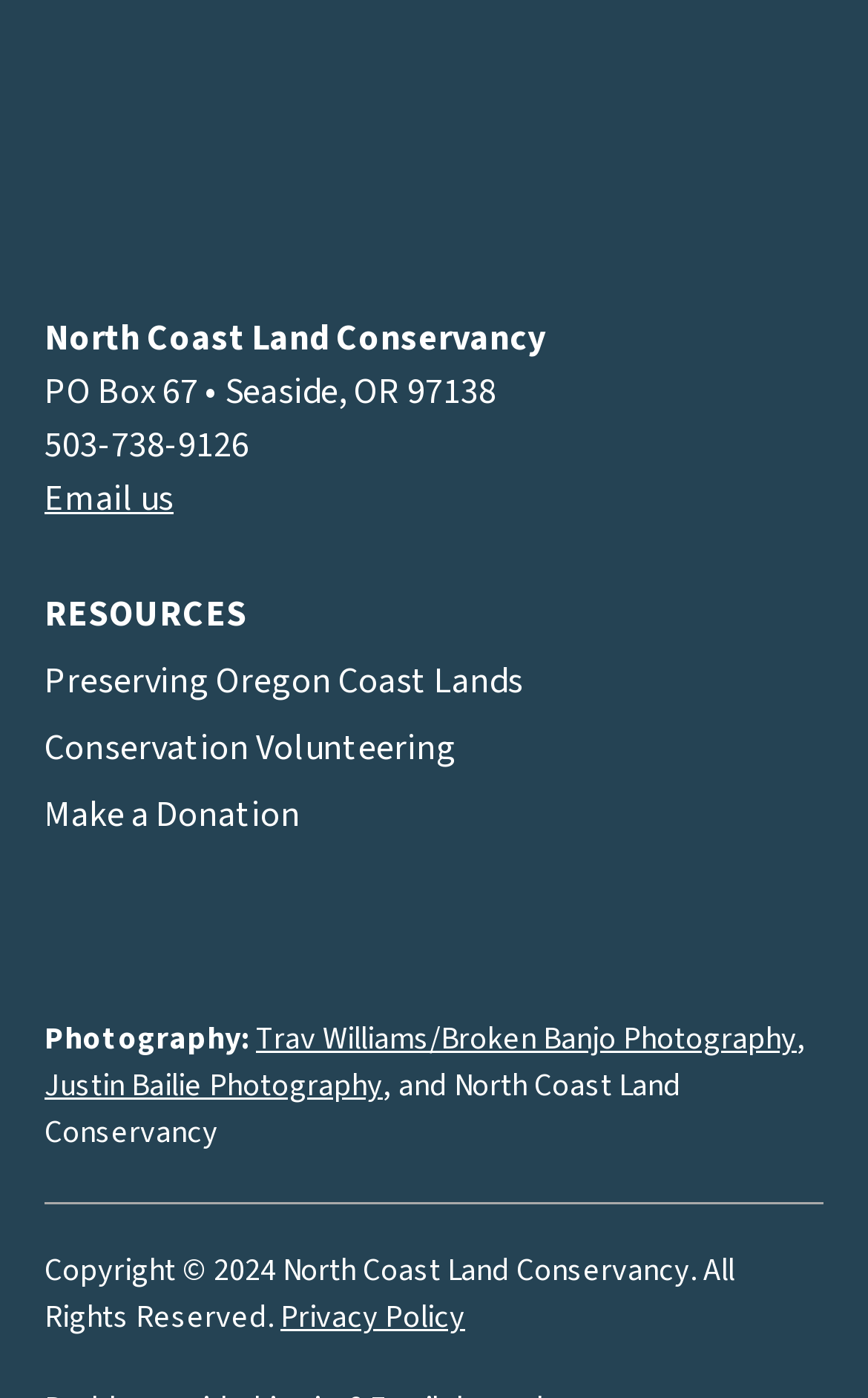Carefully examine the image and provide an in-depth answer to the question: What is the copyright year of the webpage?

I found the copyright year by looking at the static text element 'Copyright © 2024 North Coast Land Conservancy. All Rights Reserved.' located at the bottom of the webpage, which indicates the copyright year of the webpage.